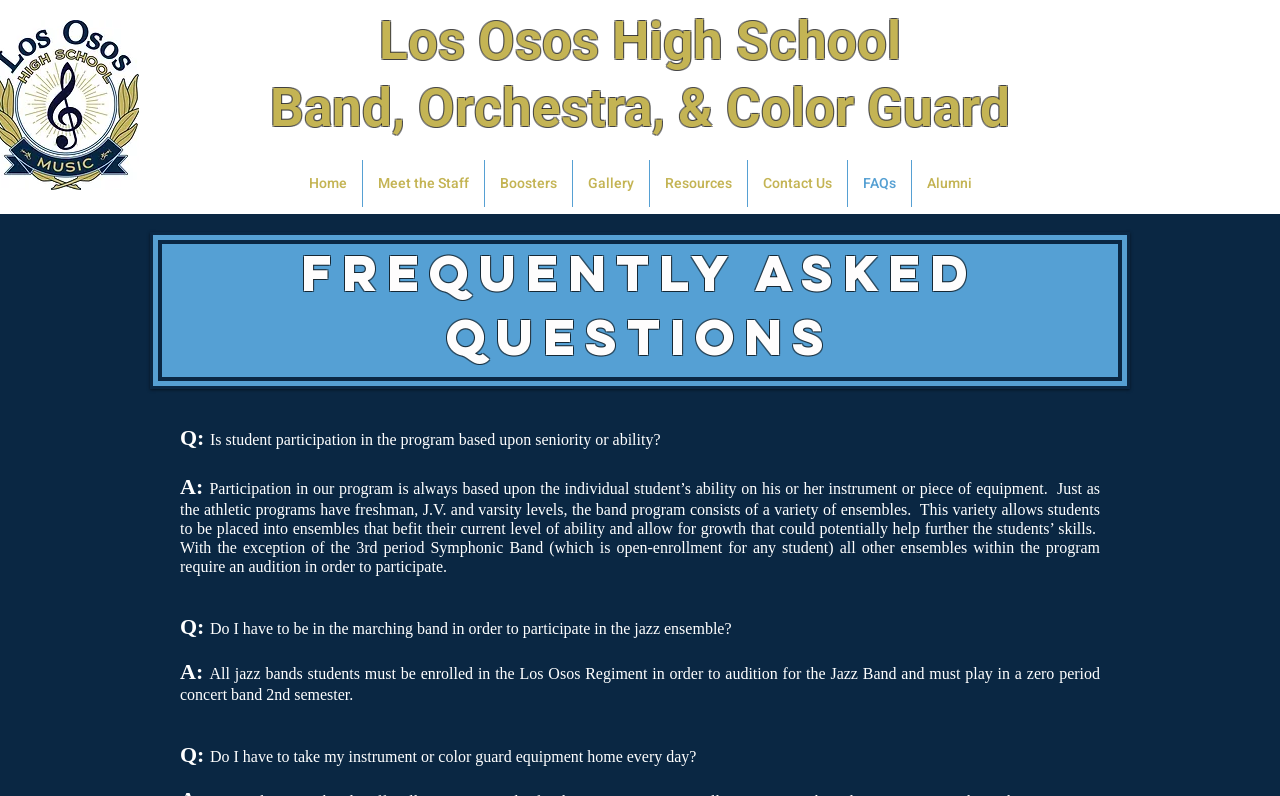Using the details from the image, please elaborate on the following question: What is the name of the high school?

I determined the answer by looking at the heading element 'Los Osos High School Band, Orchestra, & Color Guard' which suggests that the webpage is related to Los Osos High School.